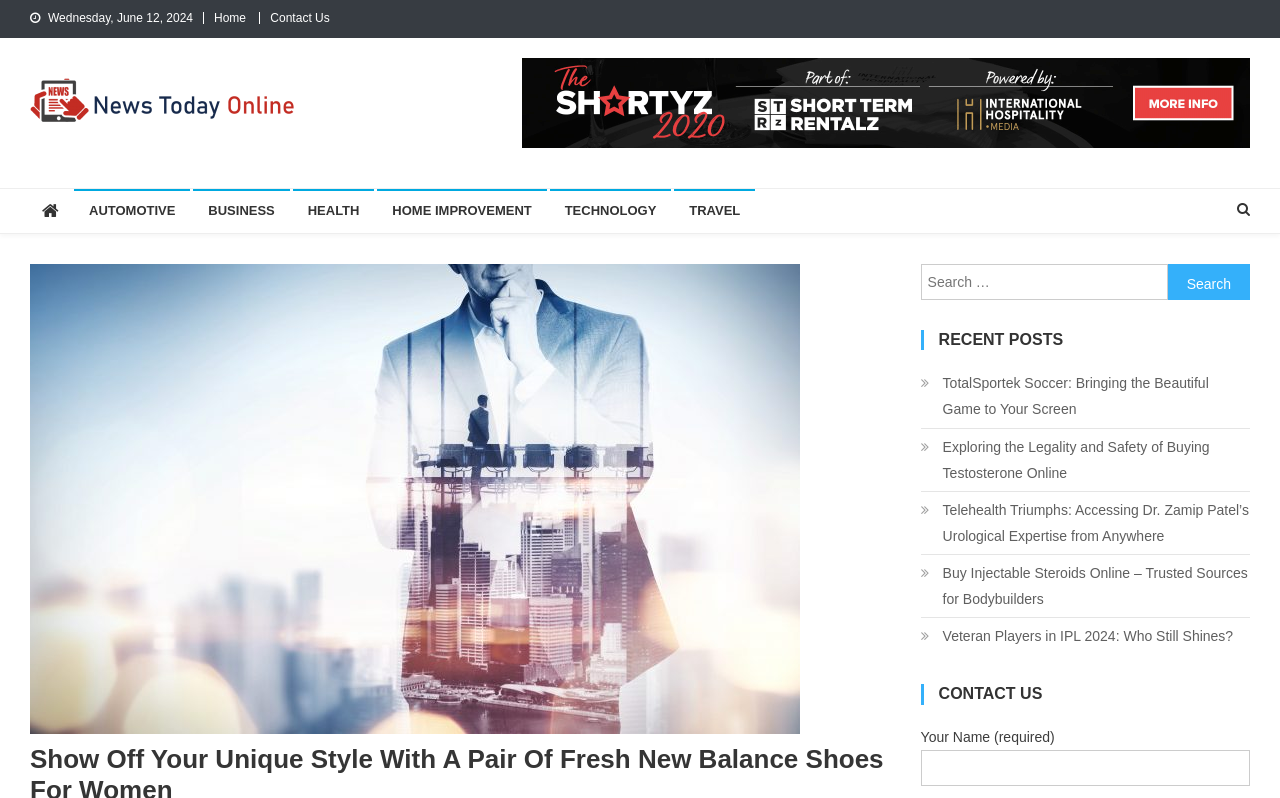What is the date displayed on the webpage?
From the screenshot, supply a one-word or short-phrase answer.

Wednesday, June 12, 2024